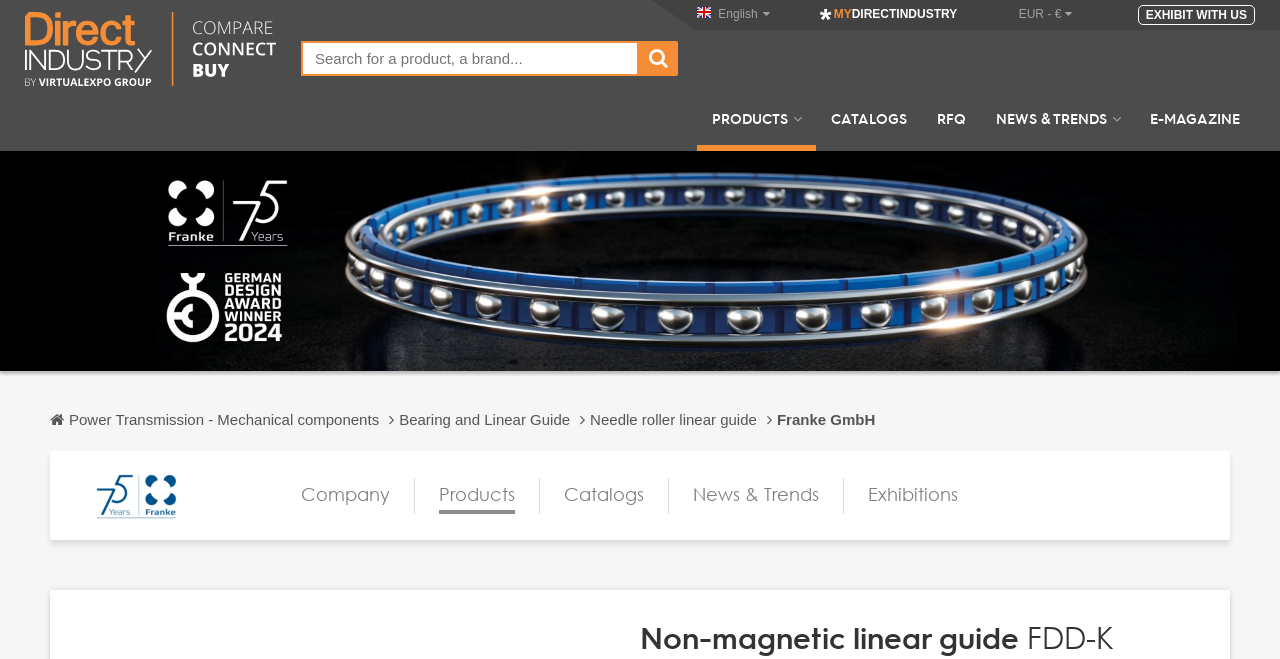Identify the bounding box coordinates for the UI element described as: "Power Transmission - Mechanical components". The coordinates should be provided as four floats between 0 and 1: [left, top, right, bottom].

[0.039, 0.609, 0.312, 0.665]